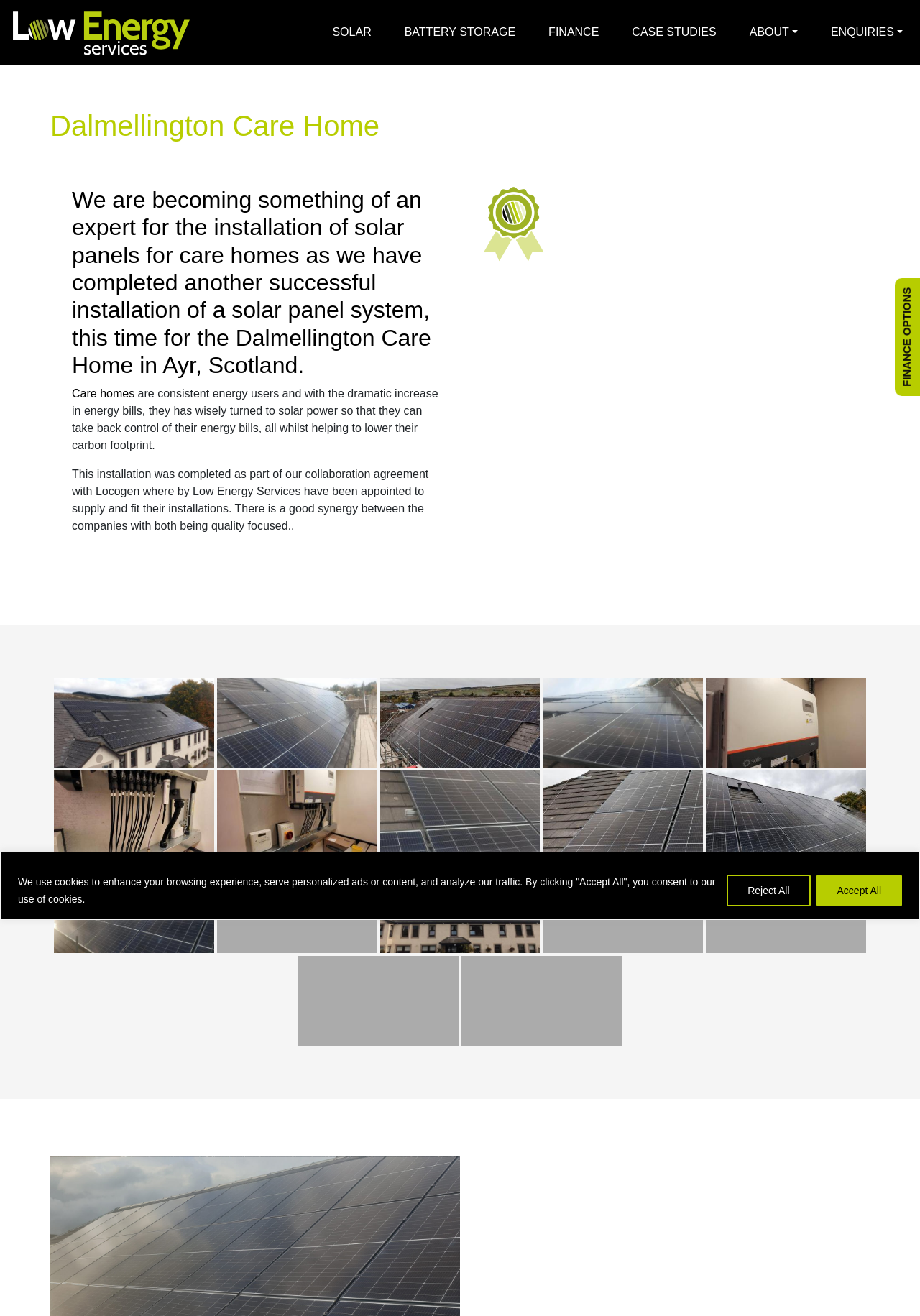Pinpoint the bounding box coordinates of the element that must be clicked to accomplish the following instruction: "Click on the ABOUT button". The coordinates should be in the format of four float numbers between 0 and 1, i.e., [left, top, right, bottom].

[0.808, 0.014, 0.873, 0.036]